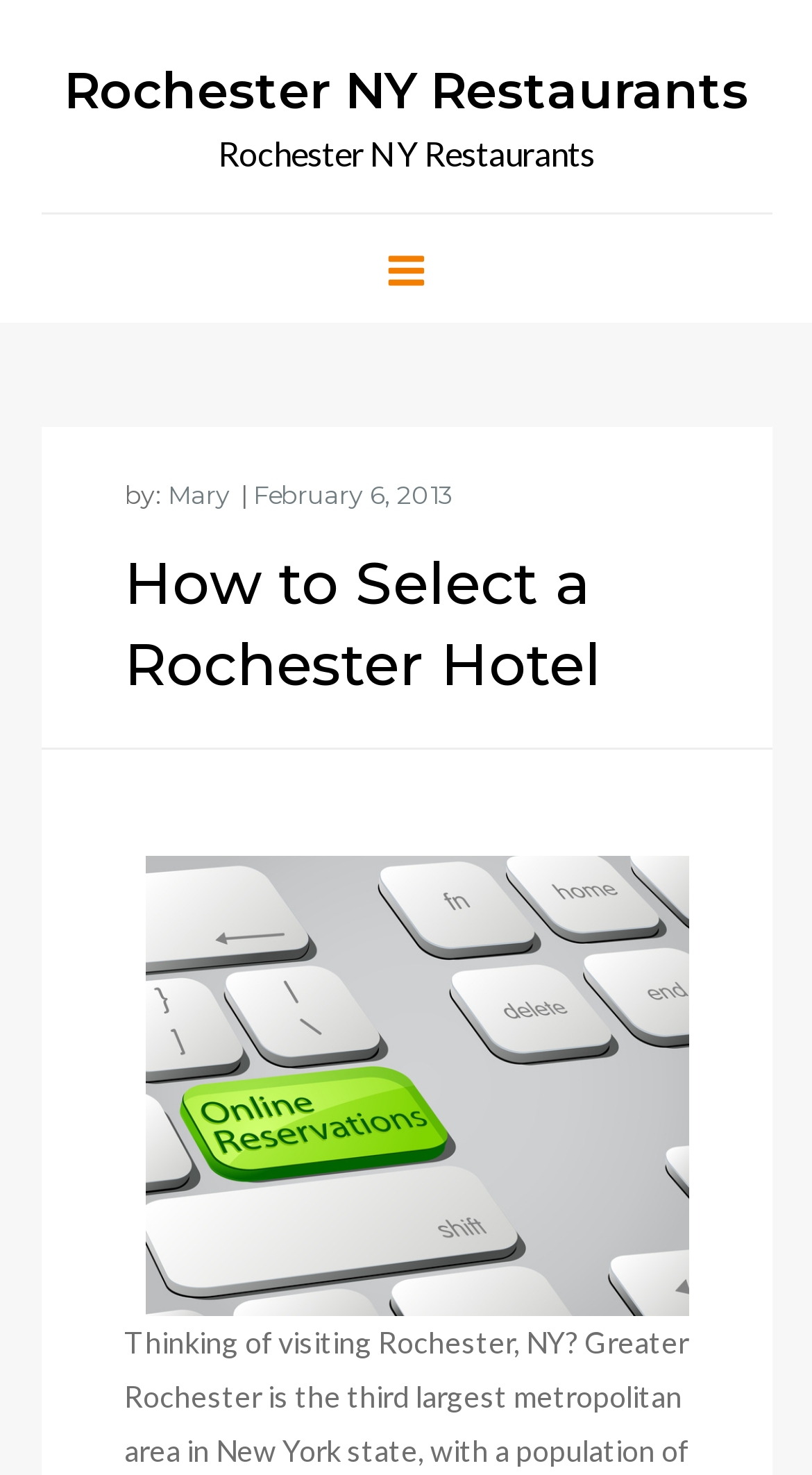From the webpage screenshot, identify the region described by The Jungle. Provide the bounding box coordinates as (top-left x, top-left y, bottom-right x, bottom-right y), with each value being a floating point number between 0 and 1.

None